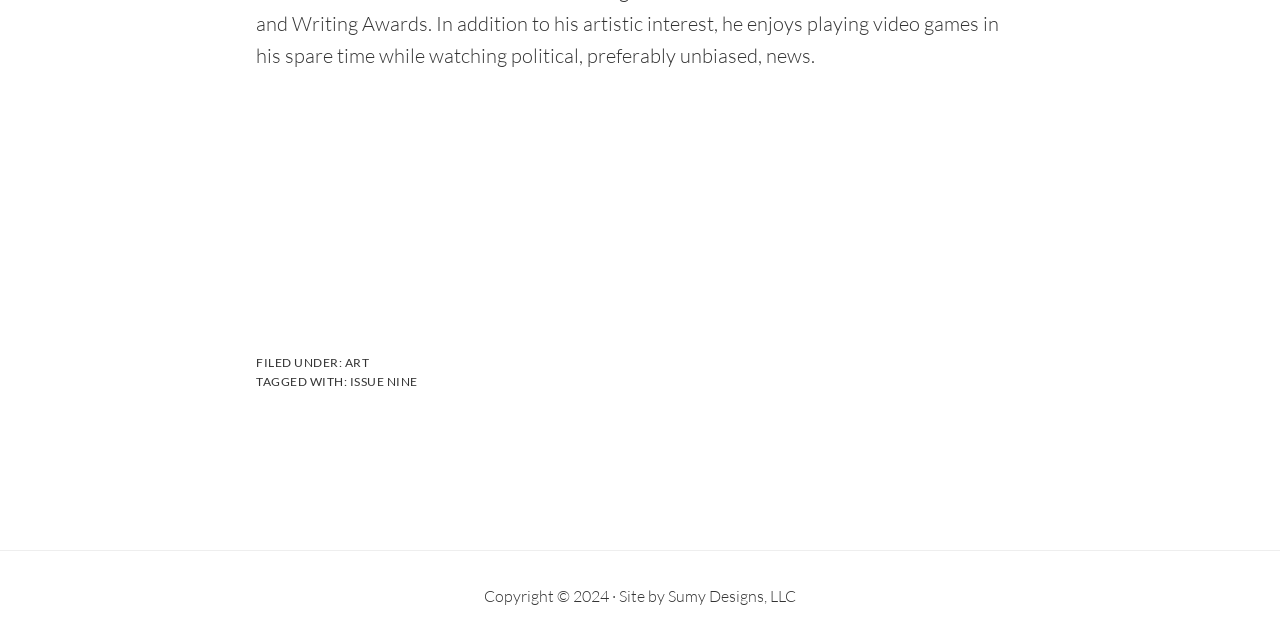Identify the bounding box for the described UI element: "Sumy Designs, LLC".

[0.522, 0.914, 0.622, 0.945]